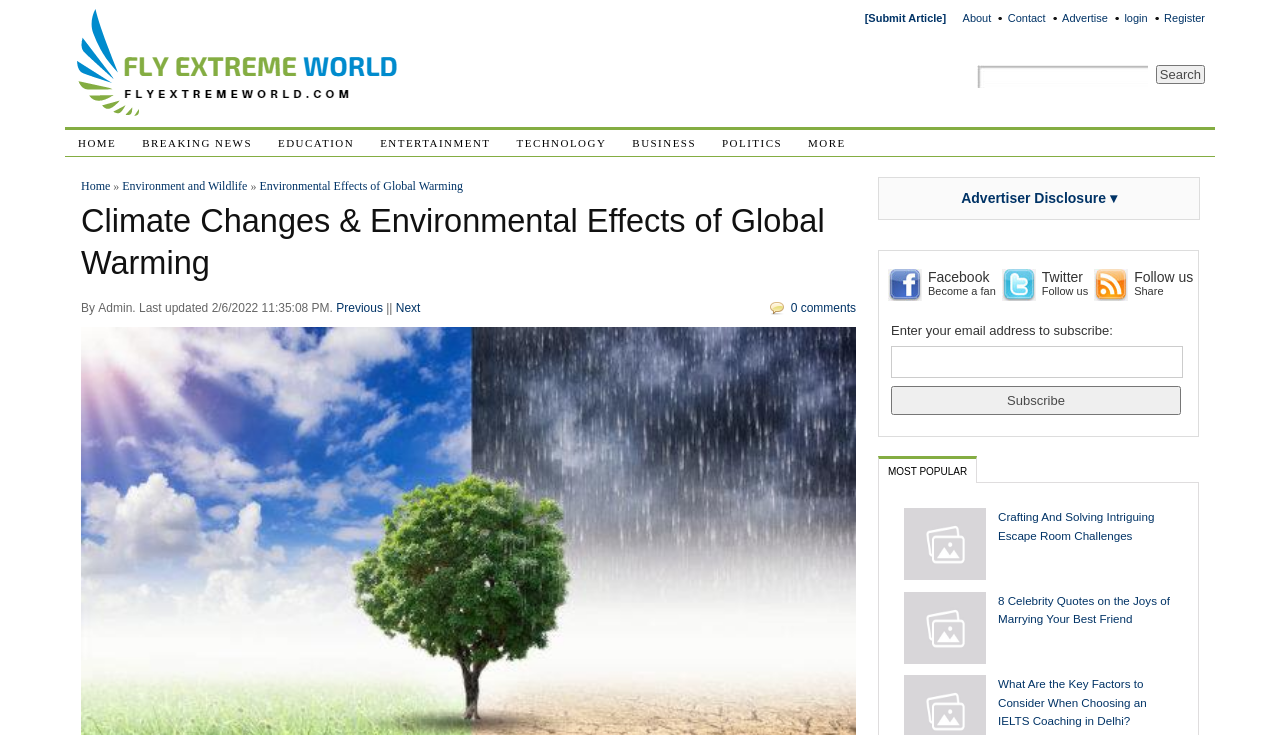Please specify the bounding box coordinates of the area that should be clicked to accomplish the following instruction: "Submit an article". The coordinates should consist of four float numbers between 0 and 1, i.e., [left, top, right, bottom].

[0.676, 0.014, 0.739, 0.036]